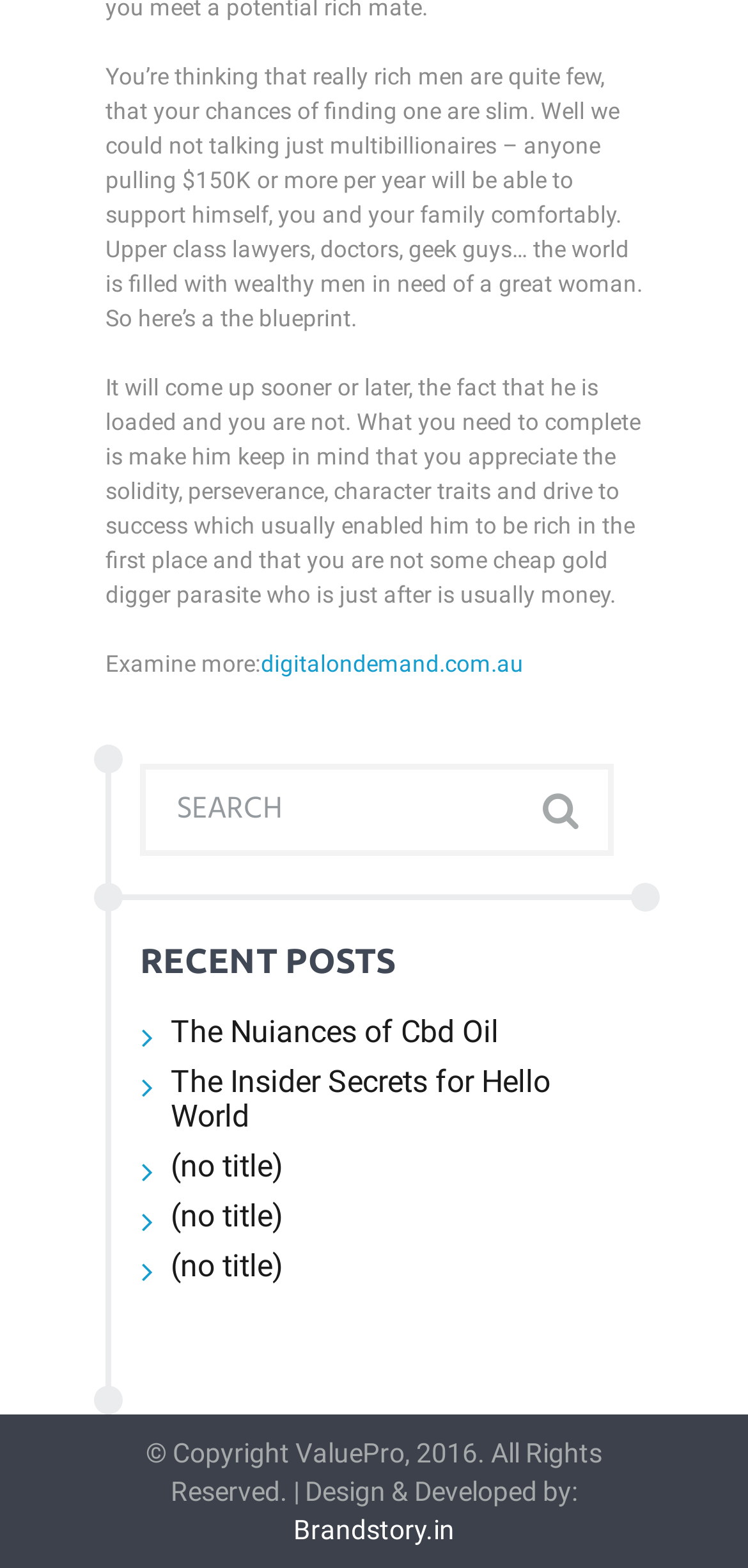Please find the bounding box coordinates for the clickable element needed to perform this instruction: "View recent posts".

[0.187, 0.598, 0.821, 0.625]